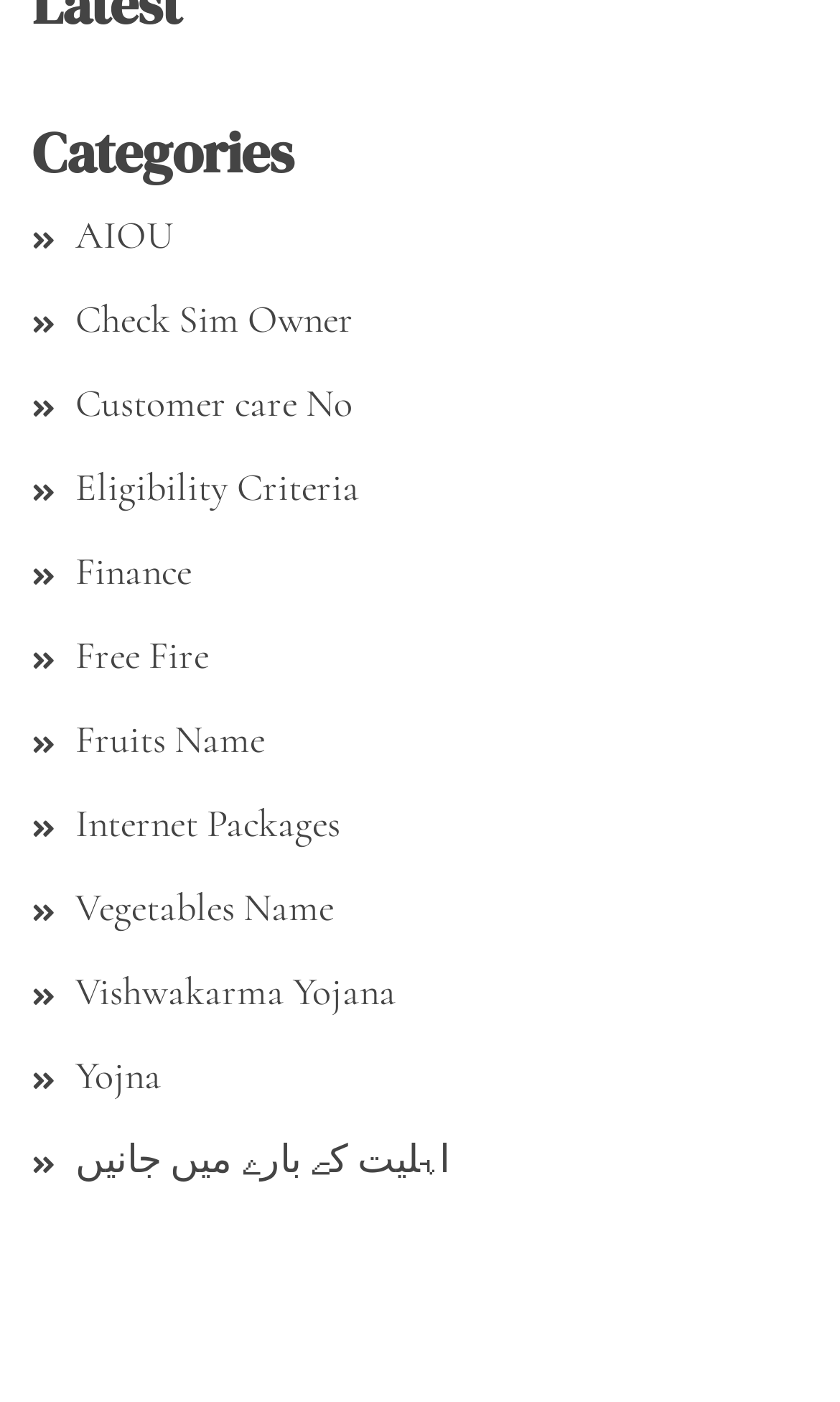Please mark the clickable region by giving the bounding box coordinates needed to complete this instruction: "Get Customer care No".

[0.09, 0.27, 0.421, 0.304]